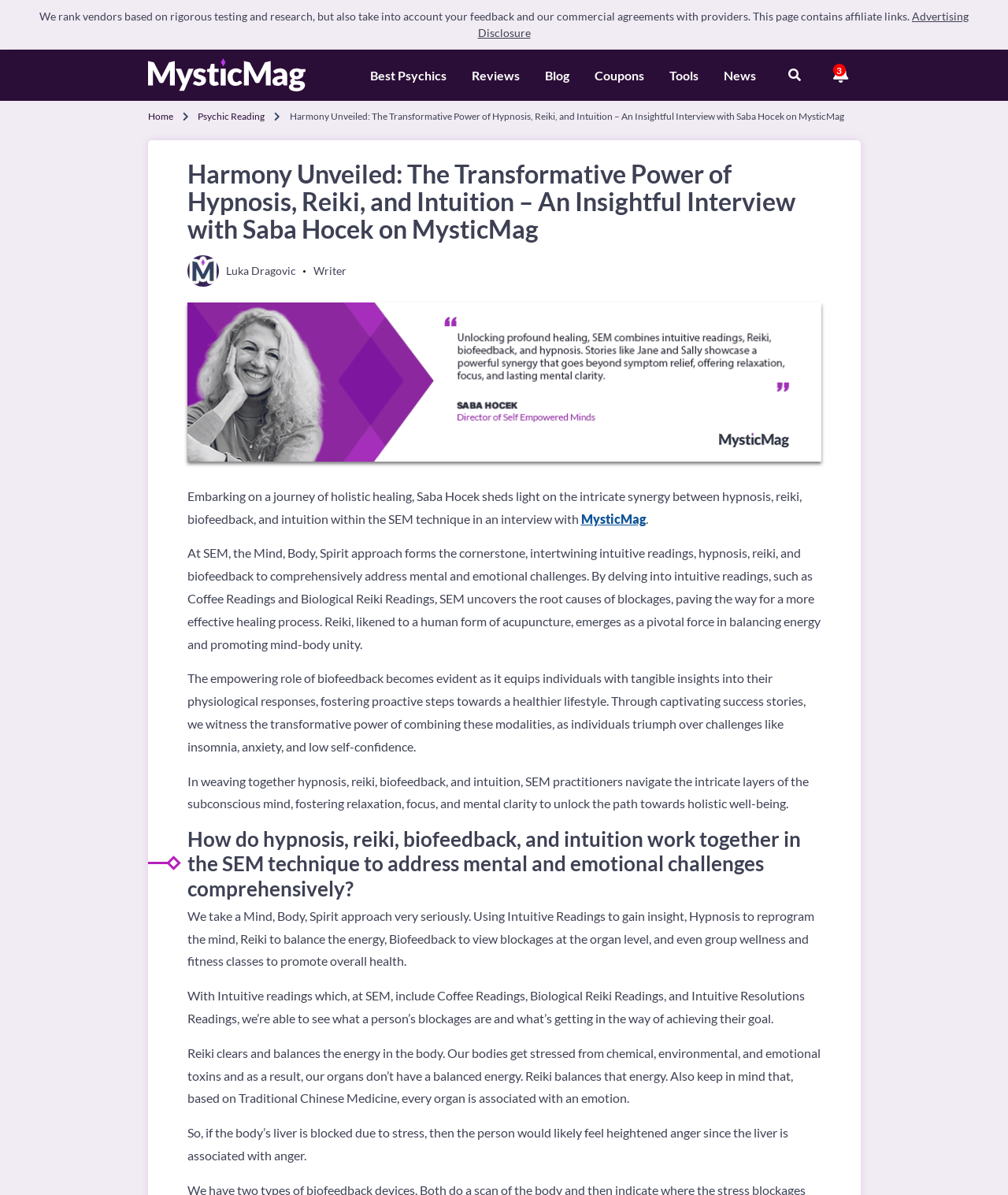Generate the title text from the webpage.

Harmony Unveiled: The Transformative Power of Hypnosis, Reiki, and Intuition – An Insightful Interview with Saba Hocek on MysticMag